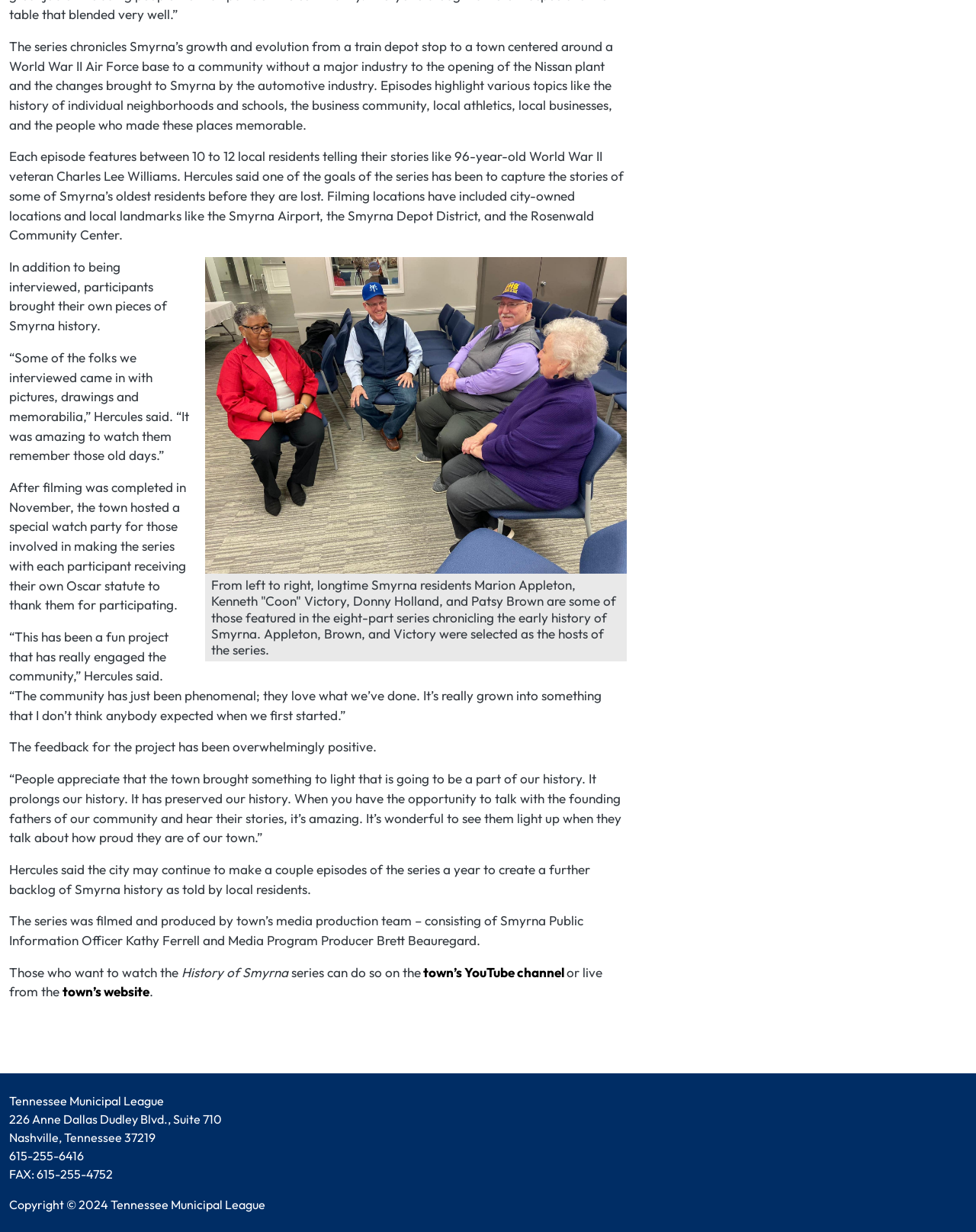What is the series about?
Provide a one-word or short-phrase answer based on the image.

Smyrna's history